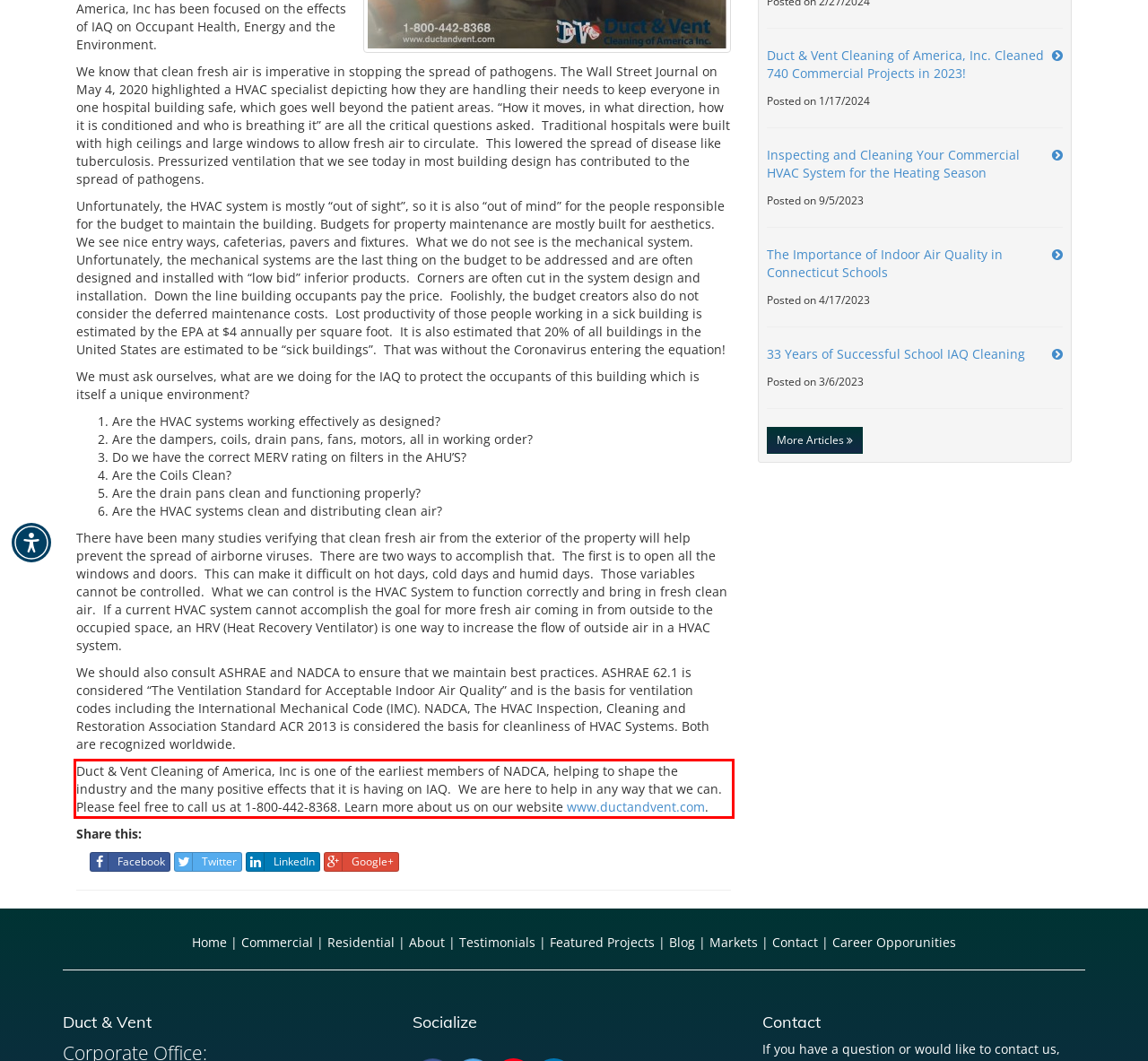Please perform OCR on the text content within the red bounding box that is highlighted in the provided webpage screenshot.

Duct & Vent Cleaning of America, Inc is one of the earliest members of NADCA, helping to shape the industry and the many positive effects that it is having on IAQ. We are here to help in any way that we can. Please feel free to call us at 1-800-442-8368. Learn more about us on our website www.ductandvent.com.